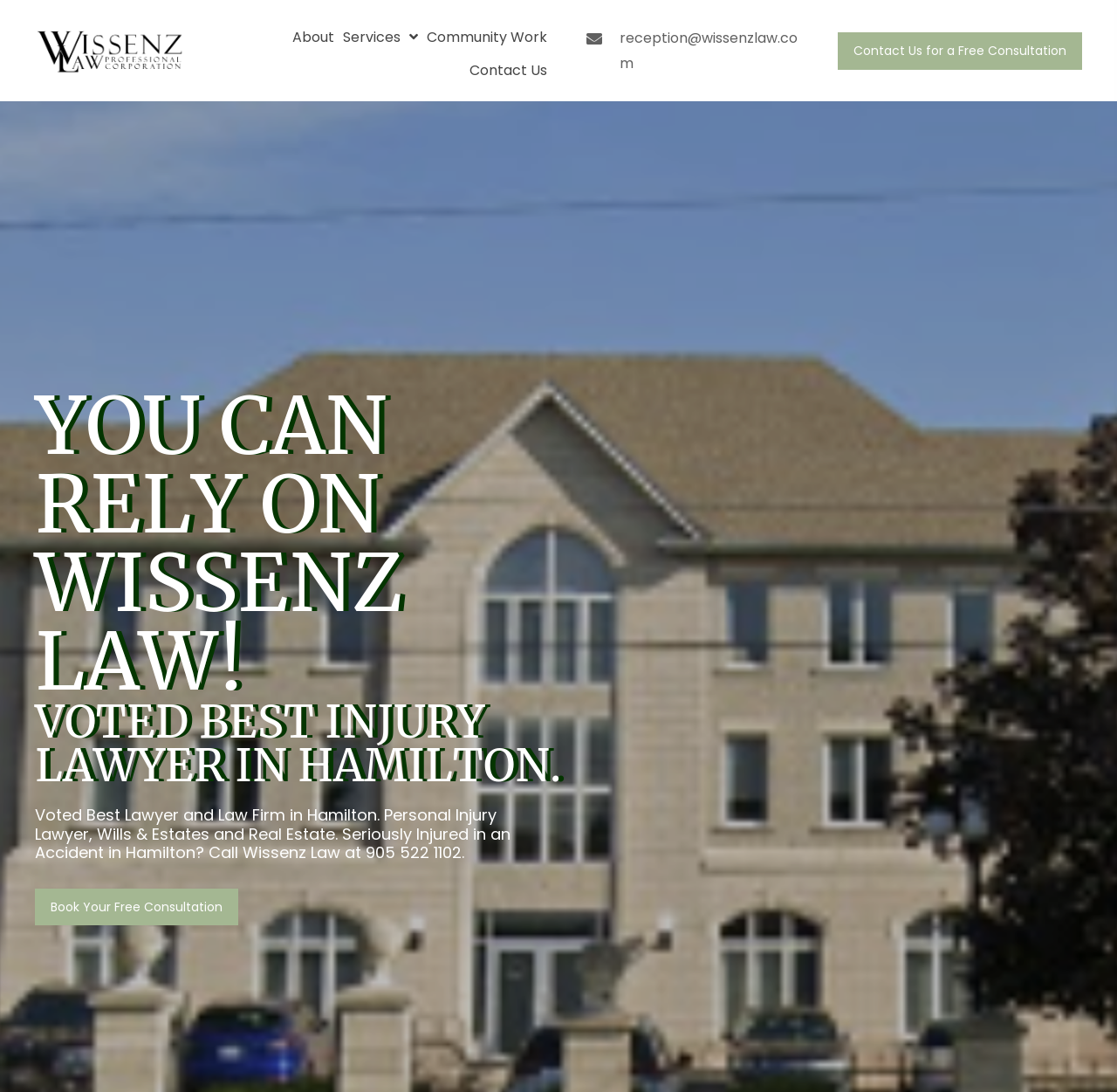Could you specify the bounding box coordinates for the clickable section to complete the following instruction: "Book a free consultation"?

[0.031, 0.814, 0.213, 0.847]